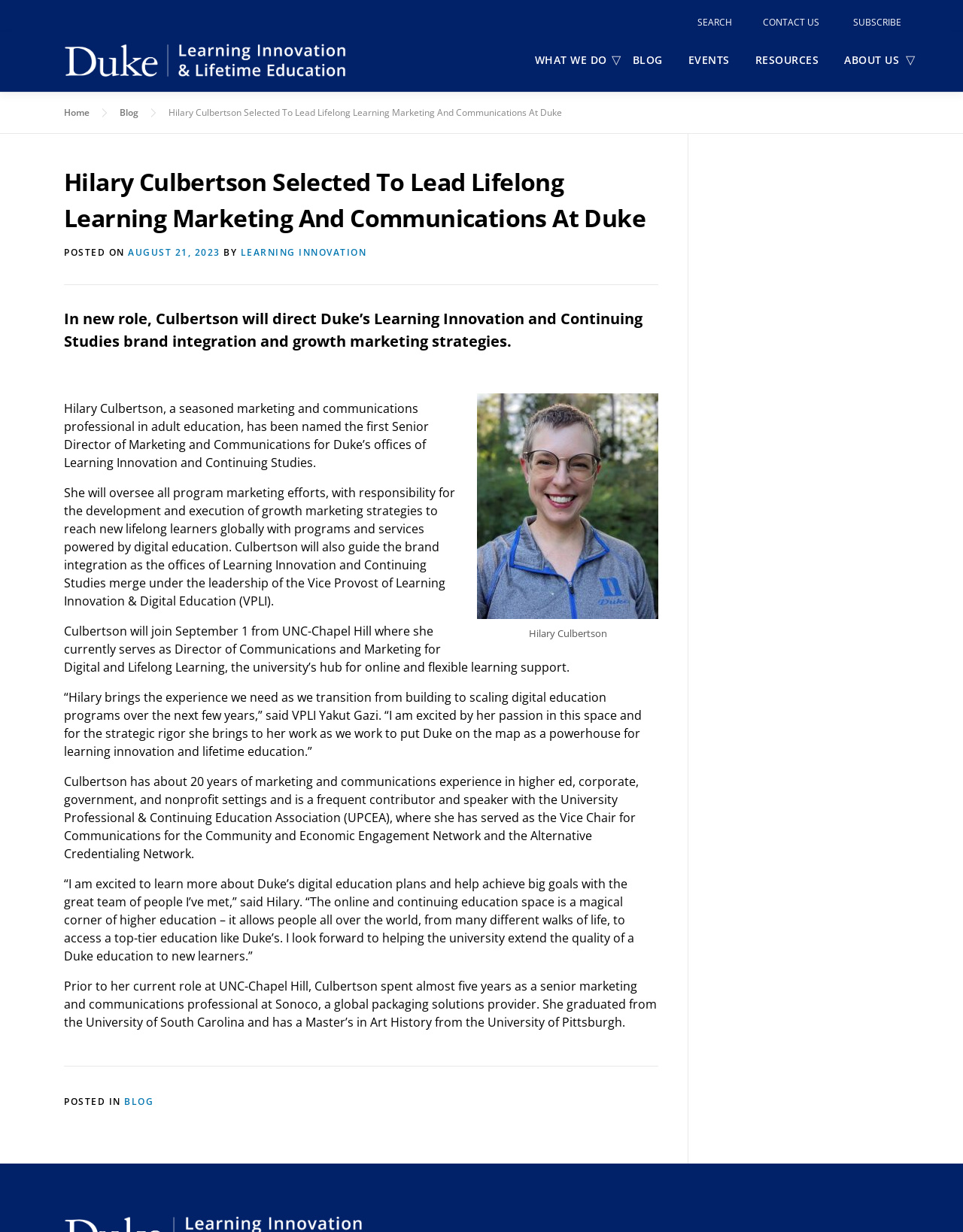Your task is to find and give the main heading text of the webpage.

Hilary Culbertson Selected To Lead Lifelong Learning Marketing And Communications At Duke